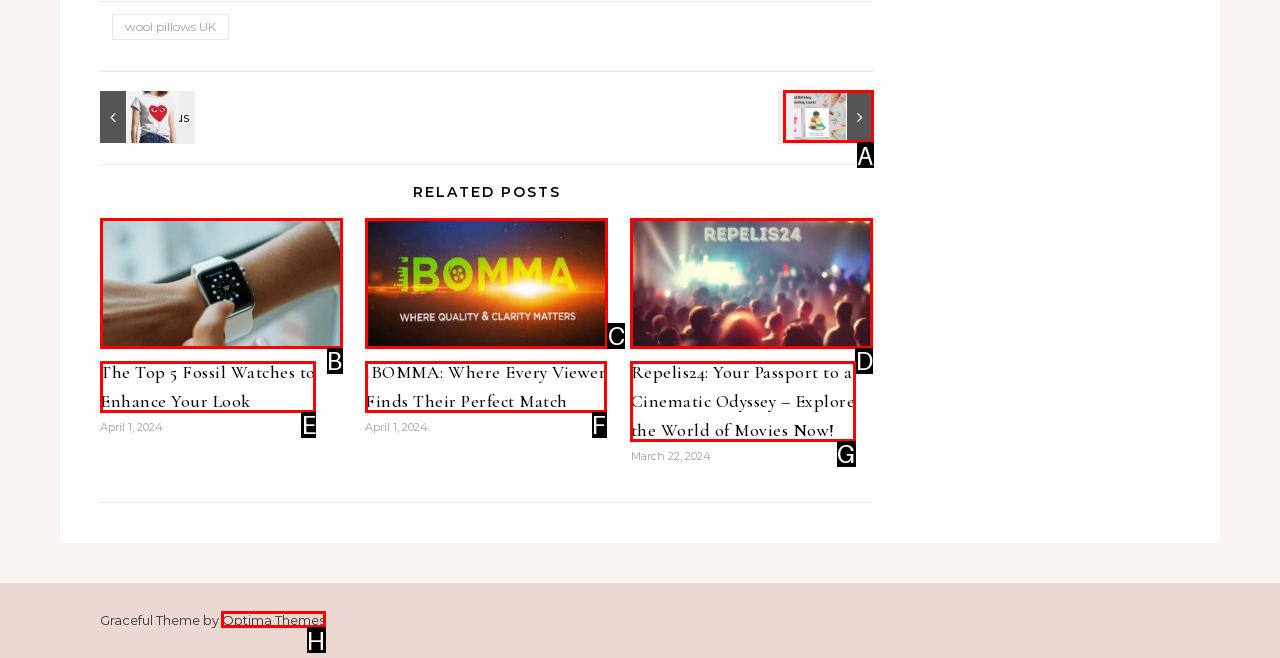Decide which letter you need to select to fulfill the task: Visit Optima Themes website
Answer with the letter that matches the correct option directly.

H